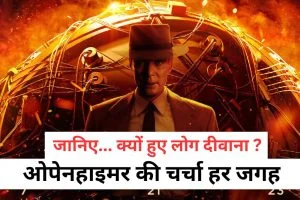What is the tone of the promotional graphic?
Use the screenshot to answer the question with a single word or phrase.

Dramatic